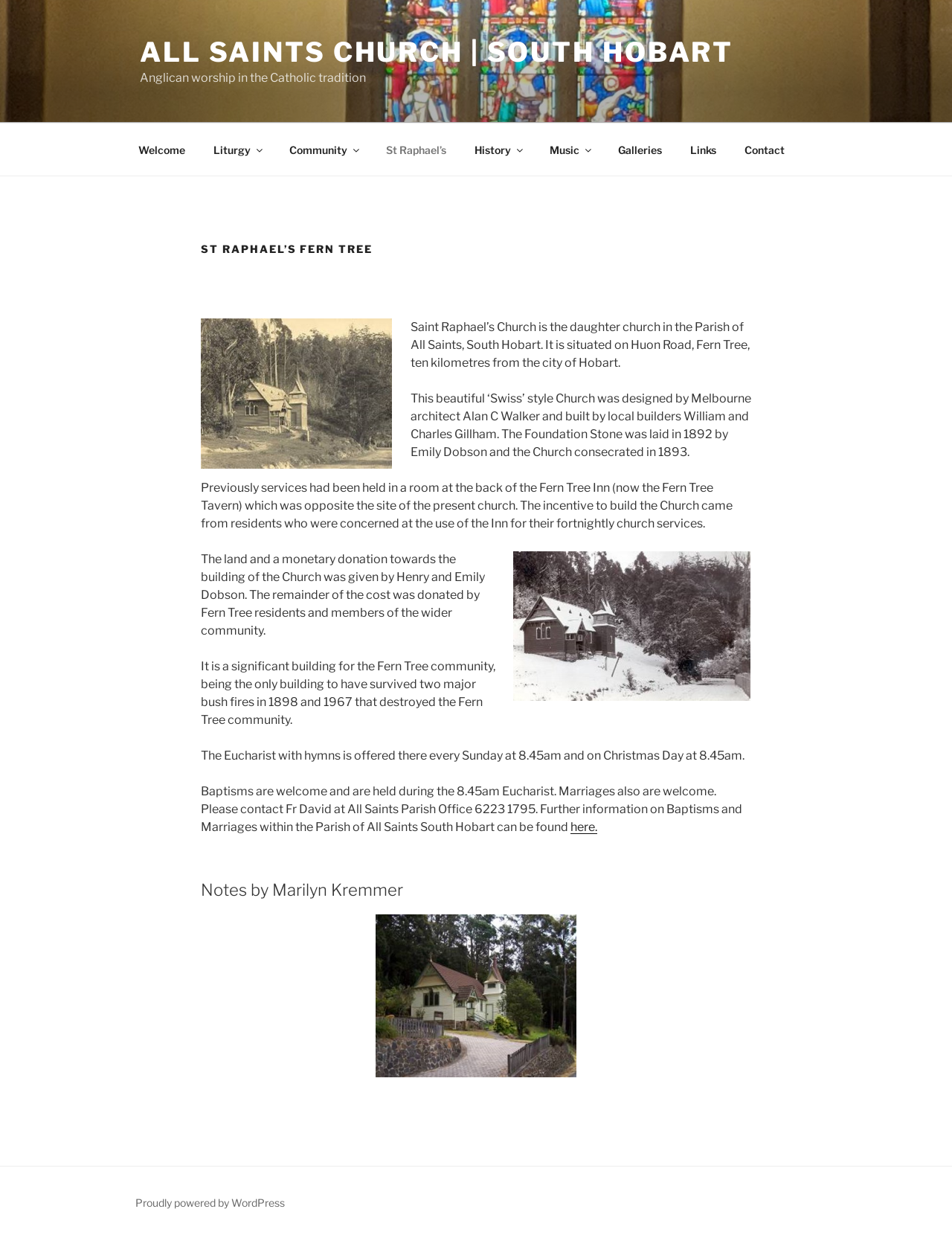Please determine the bounding box of the UI element that matches this description: St Raphael’s. The coordinates should be given as (top-left x, top-left y, bottom-right x, bottom-right y), with all values between 0 and 1.

[0.391, 0.106, 0.482, 0.136]